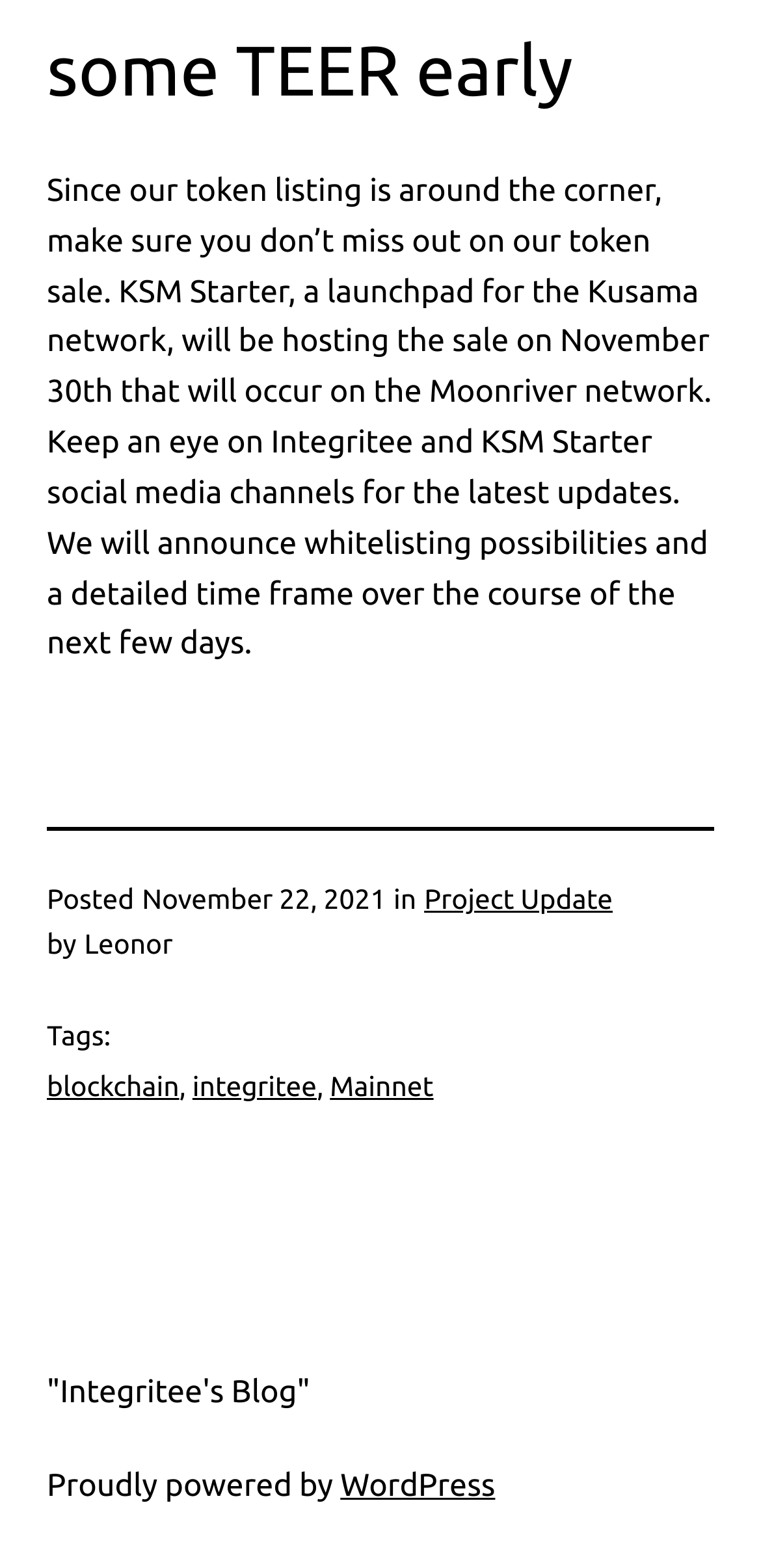Please find the bounding box for the UI element described by: "Page4".

None